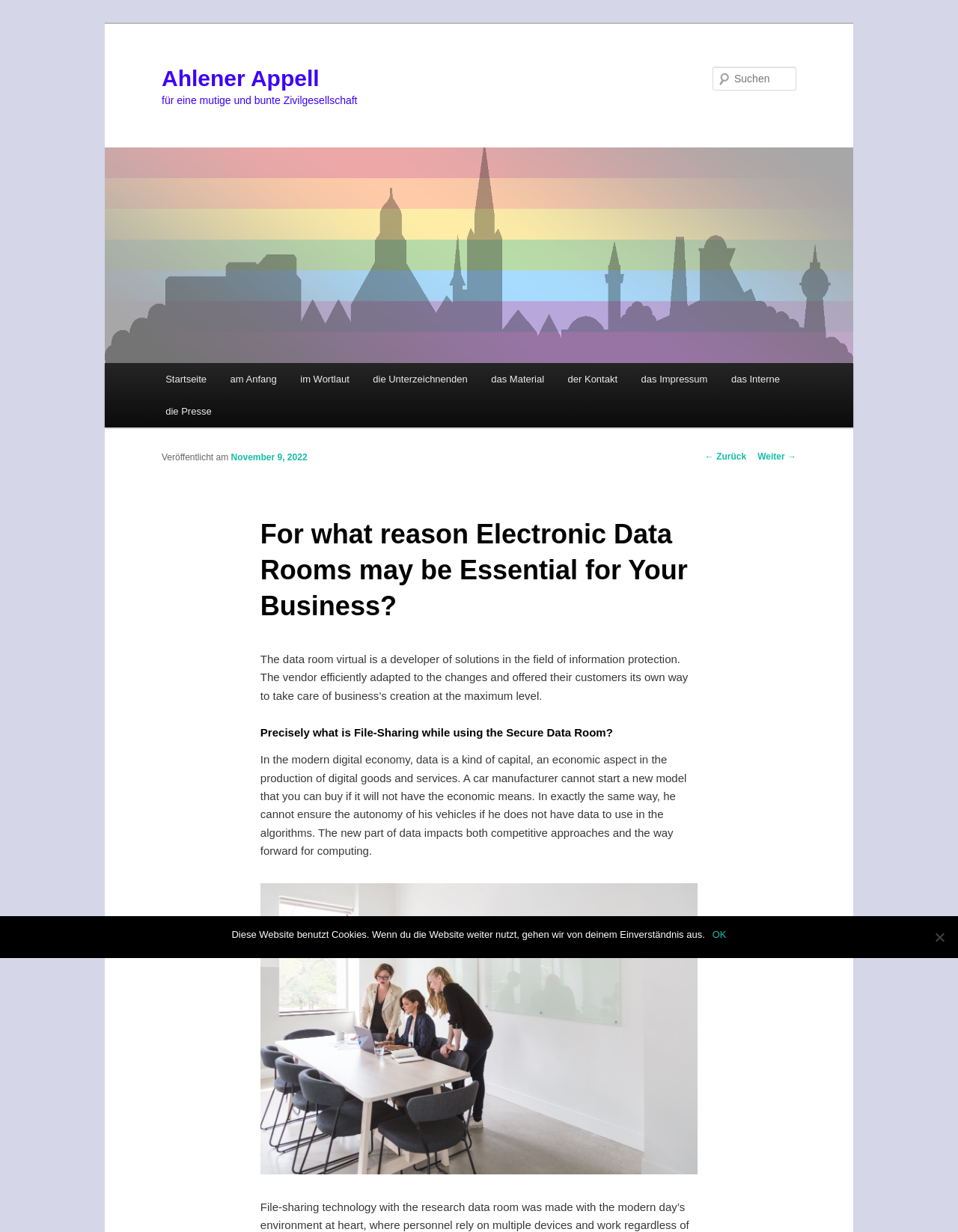Identify the bounding box coordinates for the UI element described as follows: "parent_node: Ahlener Appell". Ensure the coordinates are four float numbers between 0 and 1, formatted as [left, top, right, bottom].

[0.109, 0.12, 0.891, 0.295]